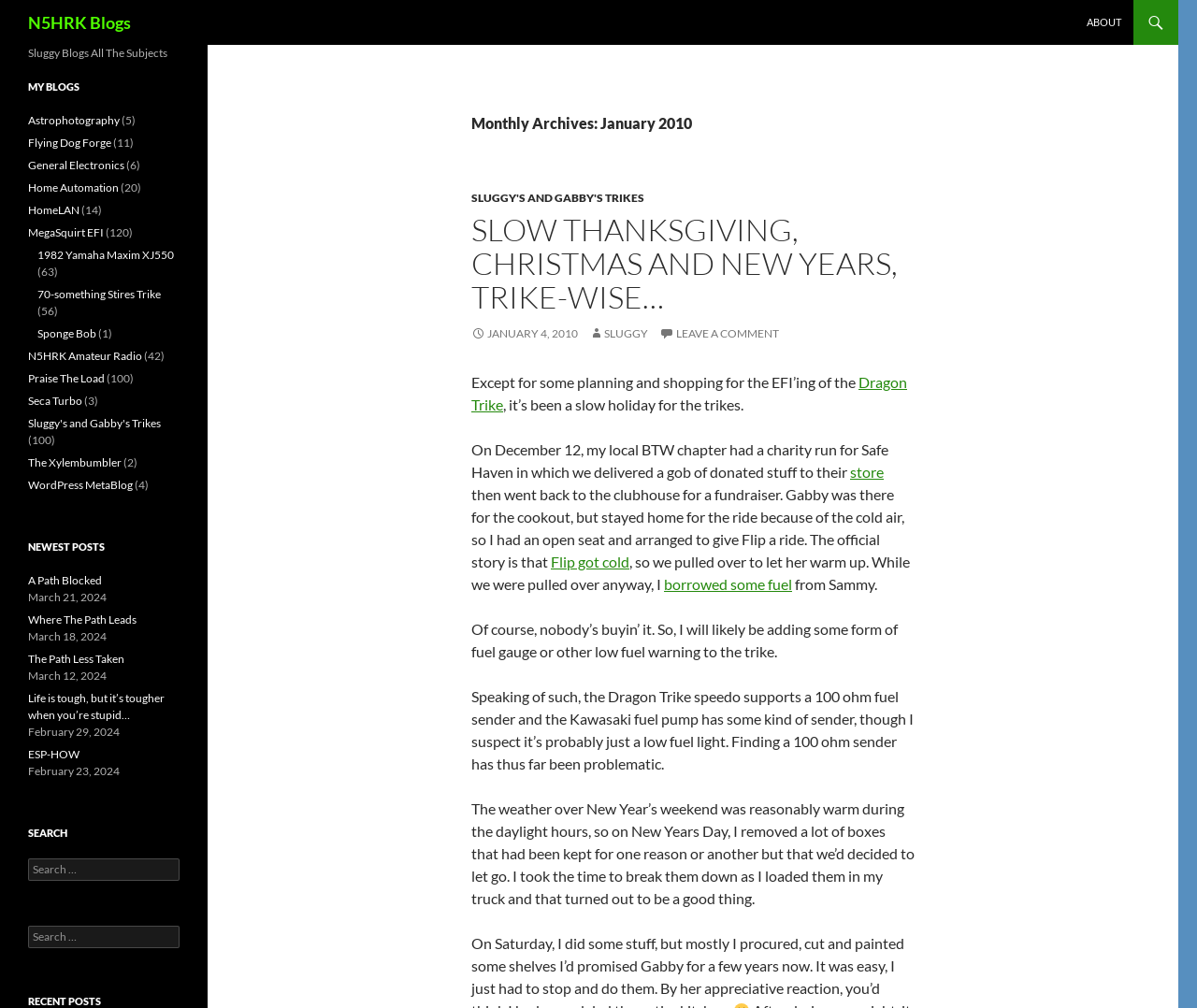Please identify the bounding box coordinates of the element's region that needs to be clicked to fulfill the following instruction: "view newest post A Path Blocked". The bounding box coordinates should consist of four float numbers between 0 and 1, i.e., [left, top, right, bottom].

[0.023, 0.569, 0.085, 0.583]